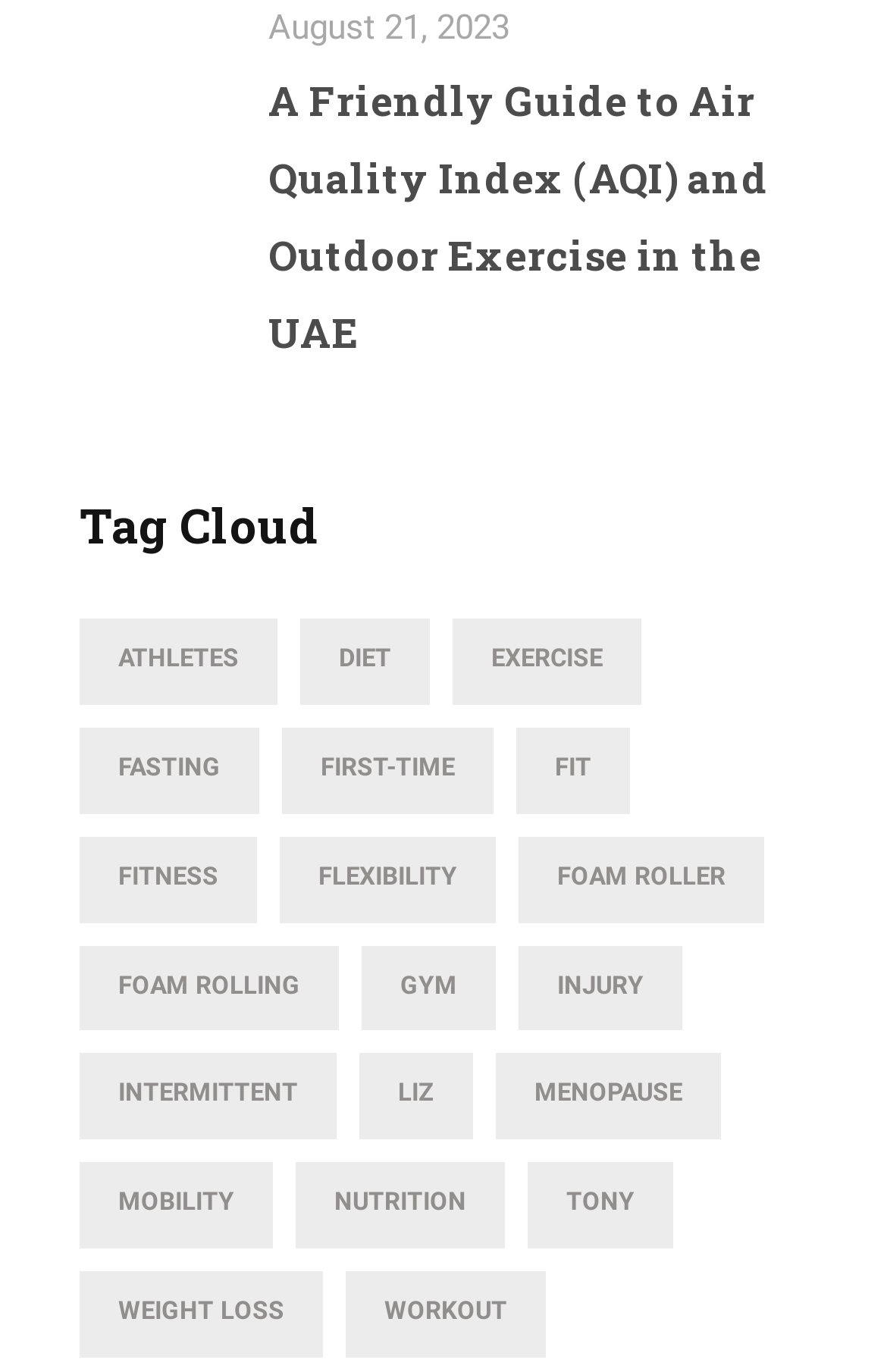Please answer the following question using a single word or phrase: 
What is the date mentioned on the webpage?

August 21, 2023